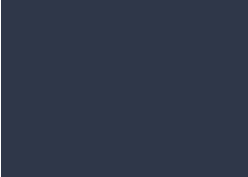What aspect of gaming does the article likely discuss?
Could you answer the question in a detailed manner, providing as much information as possible?

The caption suggests that the article delves into the implications of player-driven modifications on game storytelling and character development, which implies that the article's primary focus is on exploring how mods can enhance or alter the original gaming experience in terms of narrative and character progression.